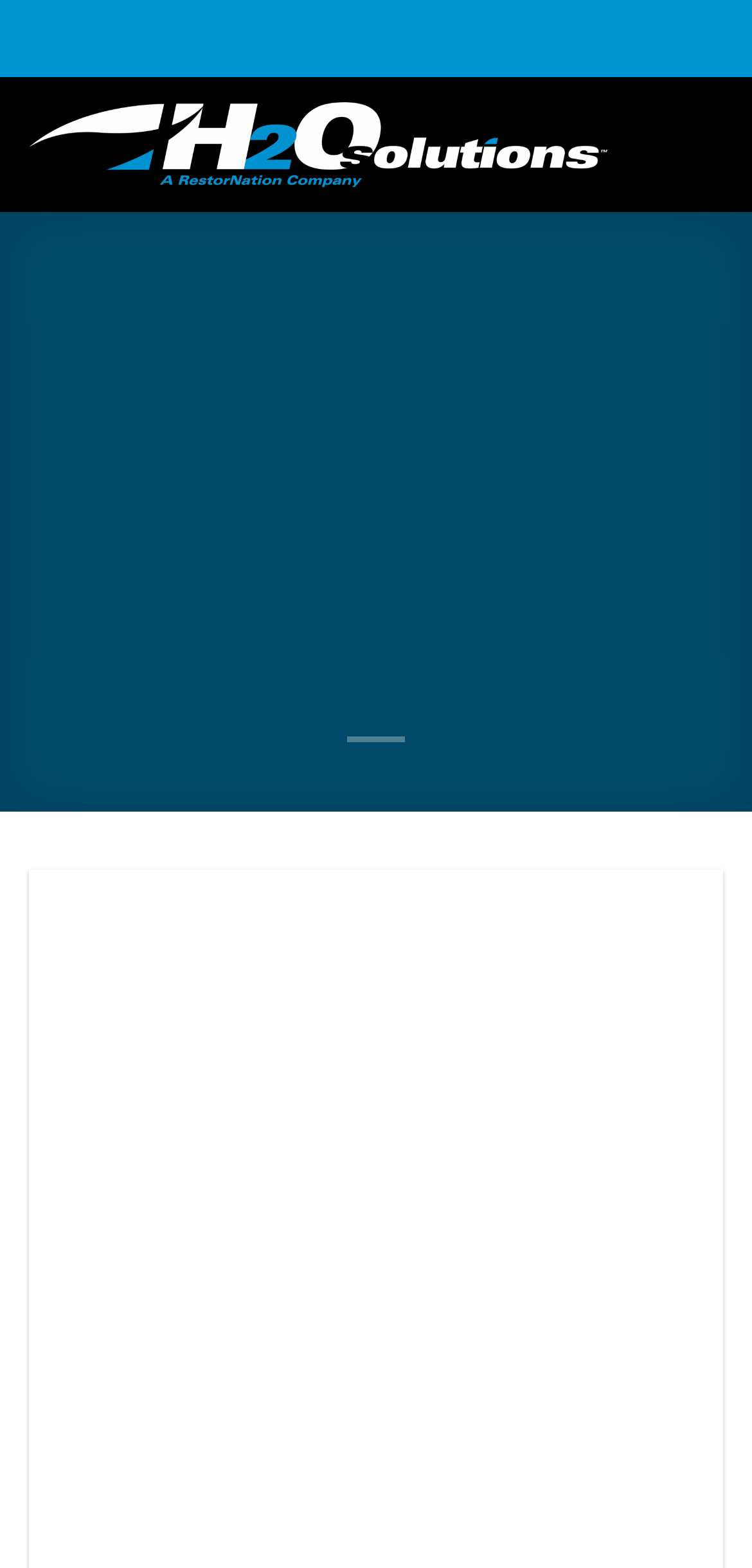What is the recommended action?
Kindly answer the question with as much detail as you can.

The webpage recommends getting to high ground immediately in the Galveston area, as mentioned in the StaticText element '(April 18, 2016) asks all to get to high ground immediately in the Galveston area...'.